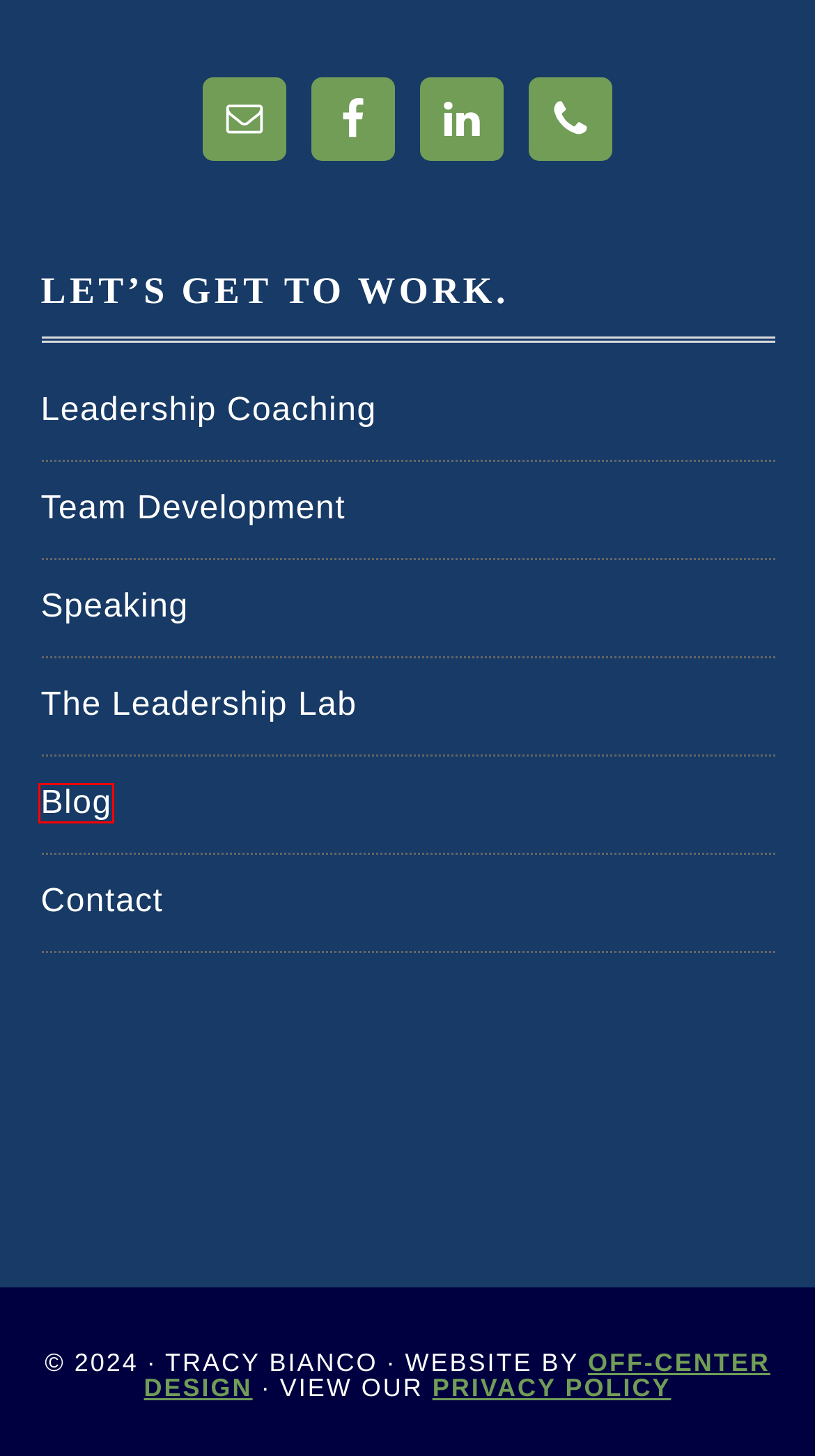Please examine the screenshot provided, which contains a red bounding box around a UI element. Select the webpage description that most accurately describes the new page displayed after clicking the highlighted element. Here are the candidates:
A. Assessments | Positive Intelligence
B. Privacy Policy - Tracy Bianco
C. Personal and Professional Development Training — Tracy Bianco
D. Continue Your Self or Team Development Journey — Tracy Bianco
E. The 3 R’s of Building Team Trust - Tracy Bianco
F. The Leadership Lab - Tracy Bianco
G. Website + Graphic Design Washington, MO | Off-Center Design
H. Develop and Fine Tune Your Team with Tracy Bianco

D